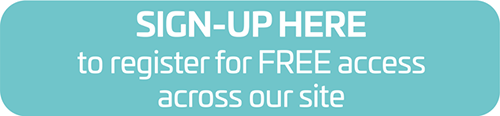What is the text on the call-to-action button?
Look at the image and answer with only one word or phrase.

SIGN-UP HERE